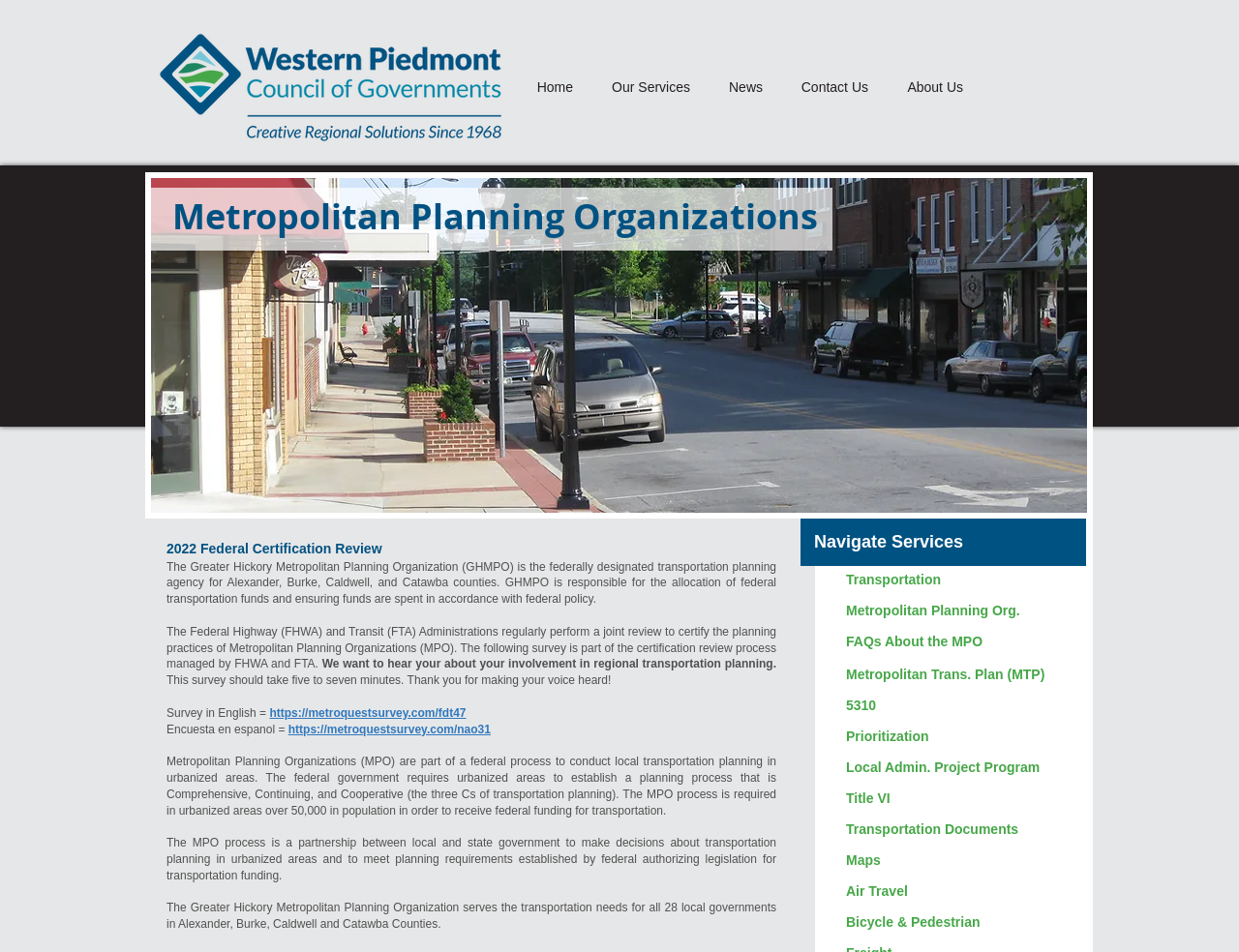What is the name of the organization?
Provide a detailed and extensive answer to the question.

The logo at the top left corner of the webpage has a text 'Western Piedmont Council of Governments Logo', which indicates the name of the organization.